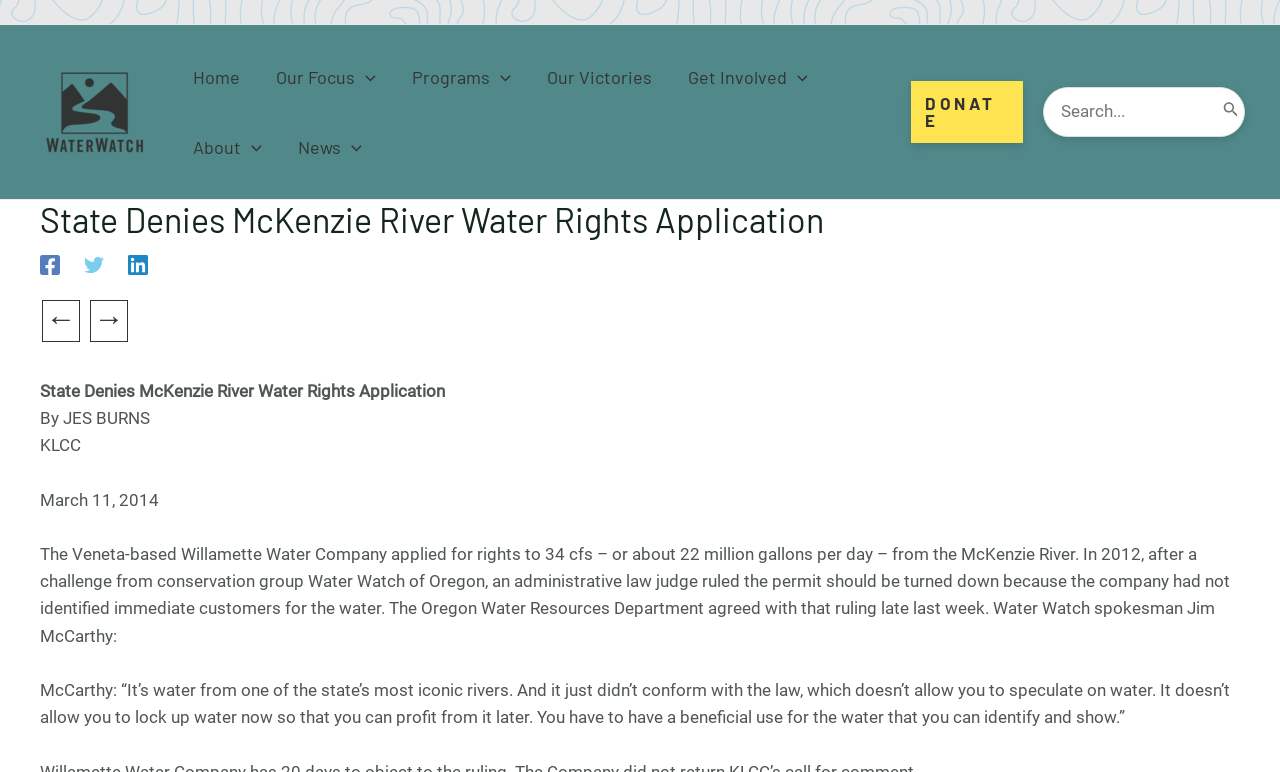Identify the bounding box coordinates of the clickable region required to complete the instruction: "Donate to WaterWatch". The coordinates should be given as four float numbers within the range of 0 and 1, i.e., [left, top, right, bottom].

[0.712, 0.105, 0.799, 0.185]